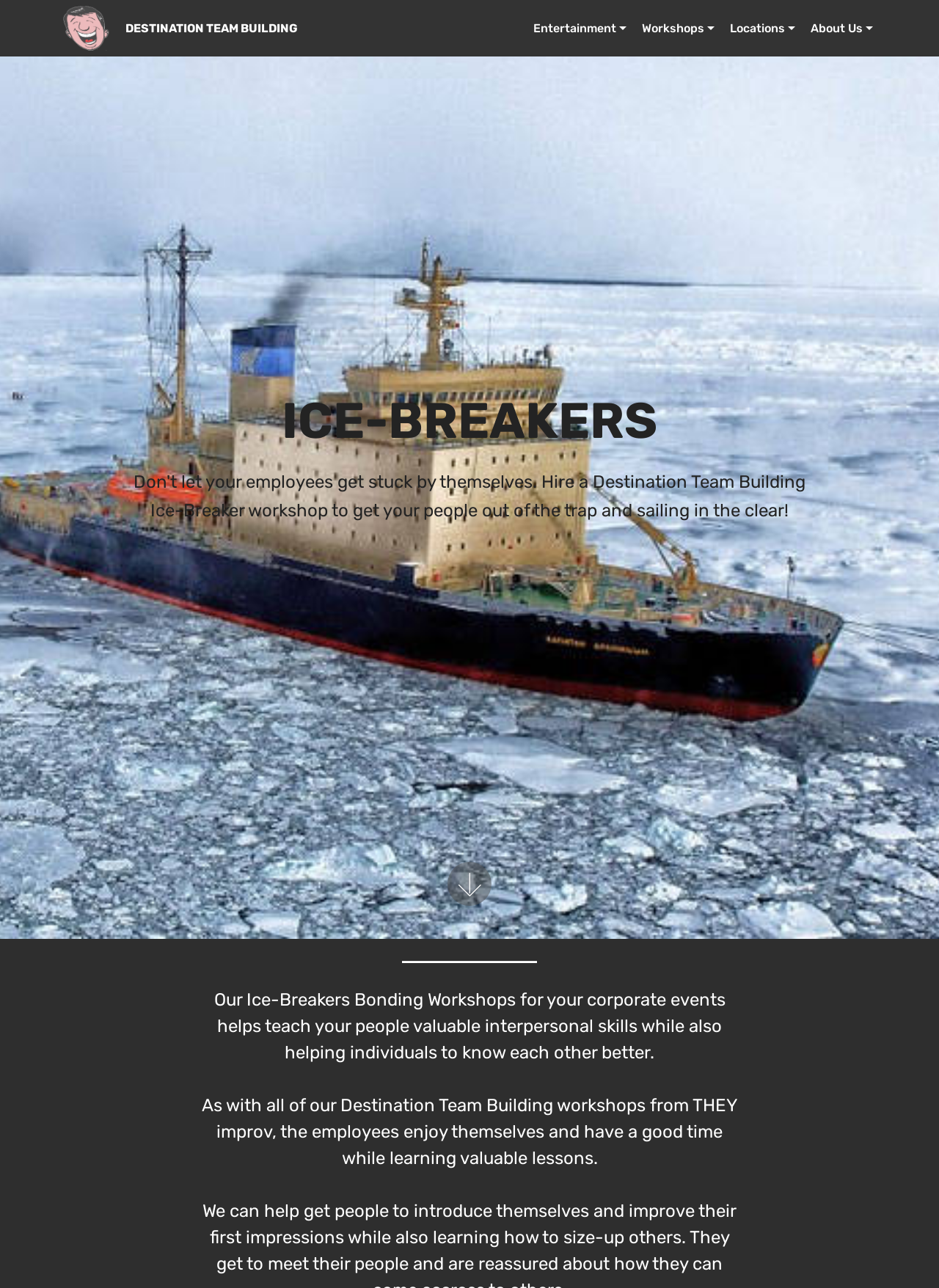What is the focus of the Ice-Breakers?
Answer with a single word or phrase by referring to the visual content.

Interpersonal skills